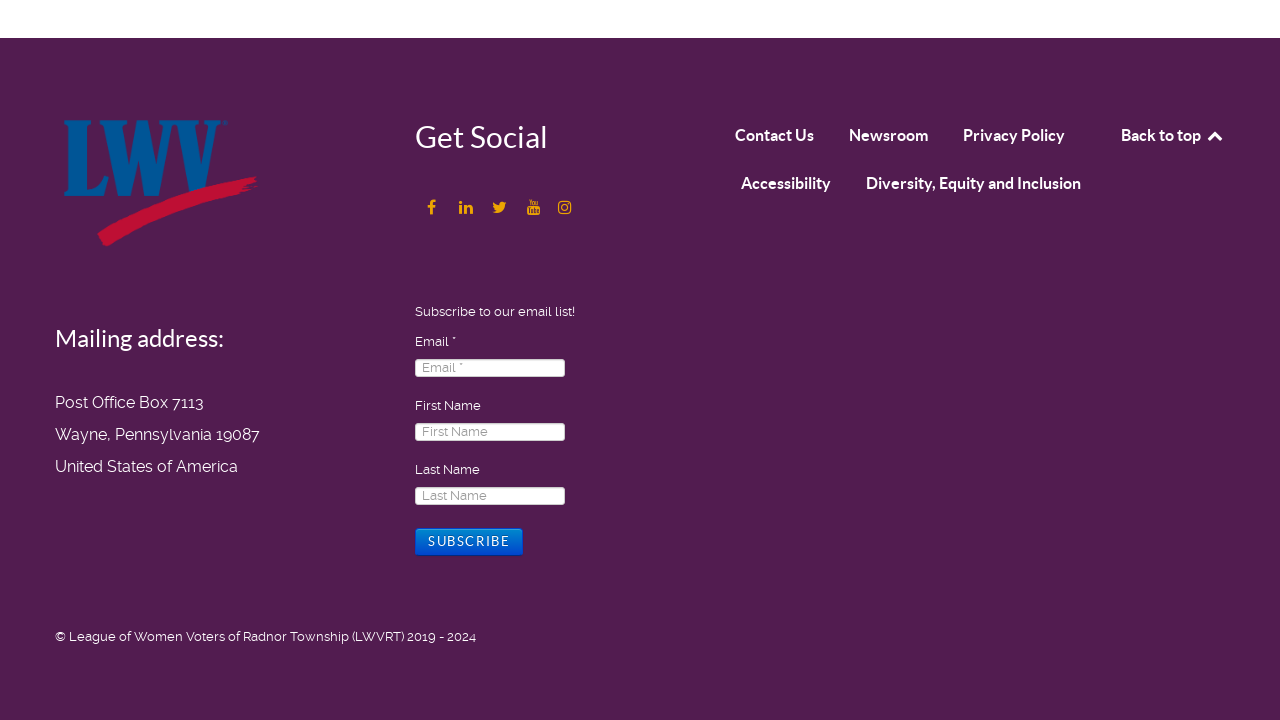Reply to the question below using a single word or brief phrase:
What is the mailing address of the organization?

Post Office Box 7113, Wayne, Pennsylvania 19087